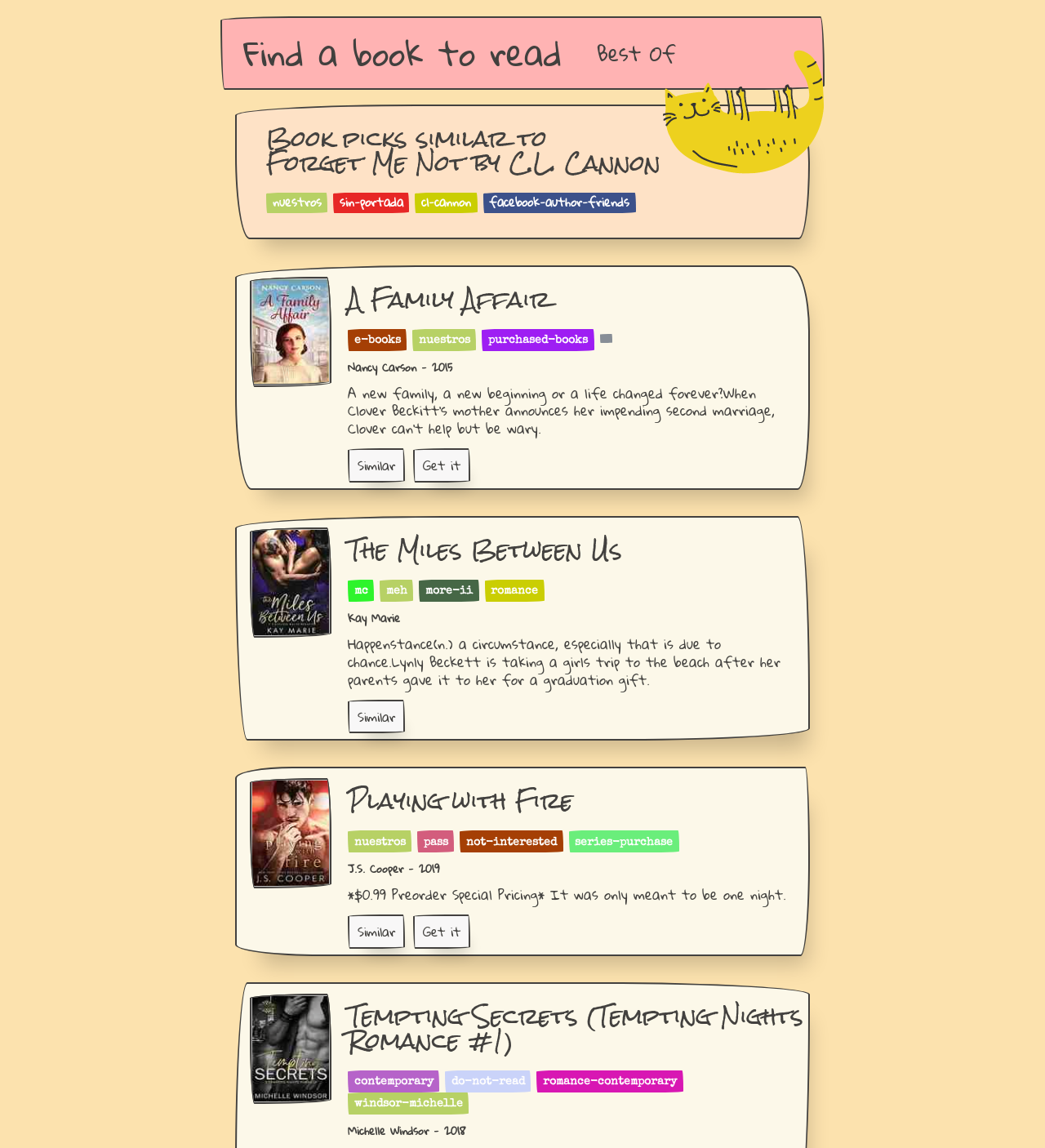What is the title of the first book?
Using the picture, provide a one-word or short phrase answer.

A Family Affair